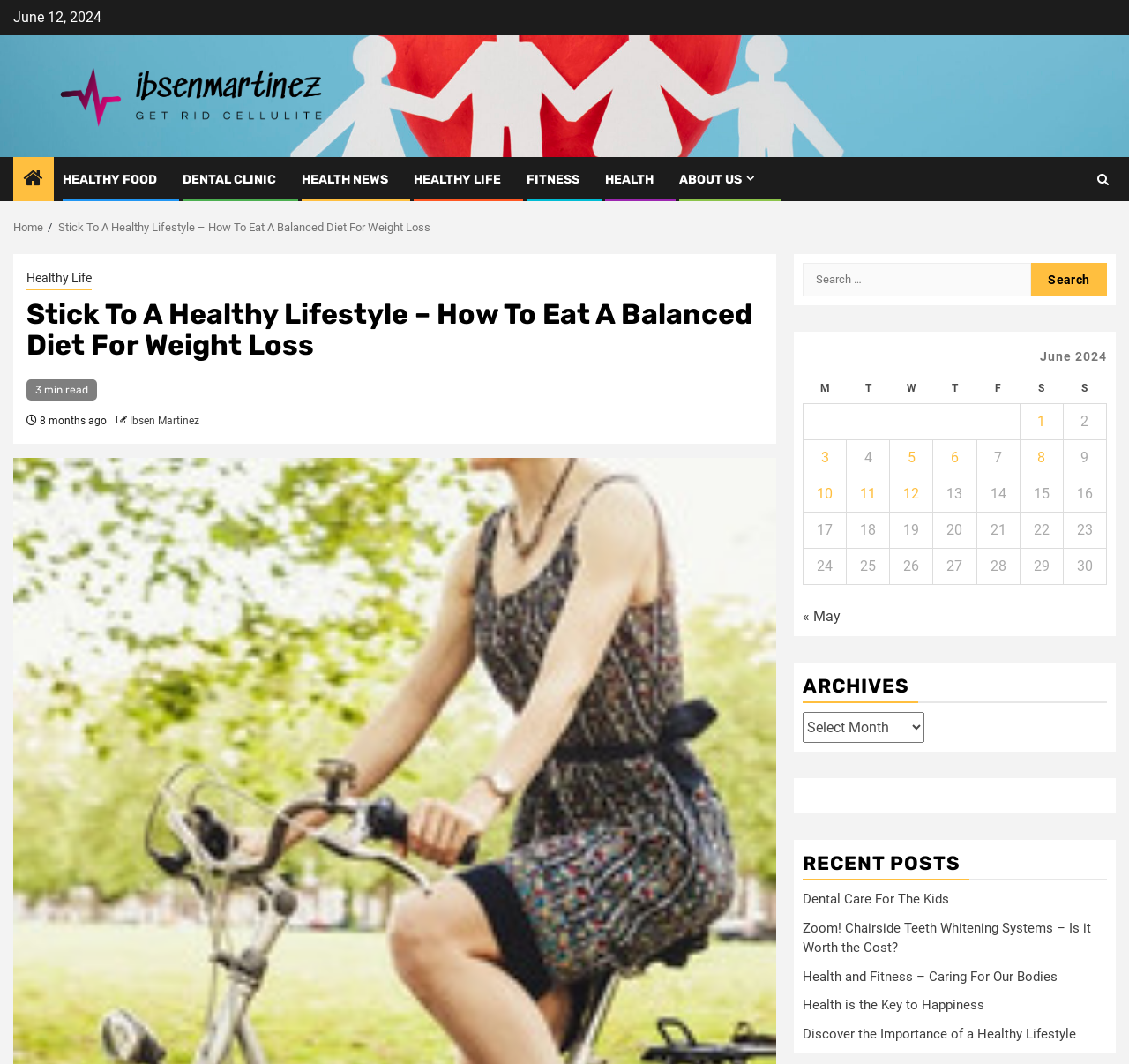Please identify the coordinates of the bounding box that should be clicked to fulfill this instruction: "Learn about Design & Integration Services".

None